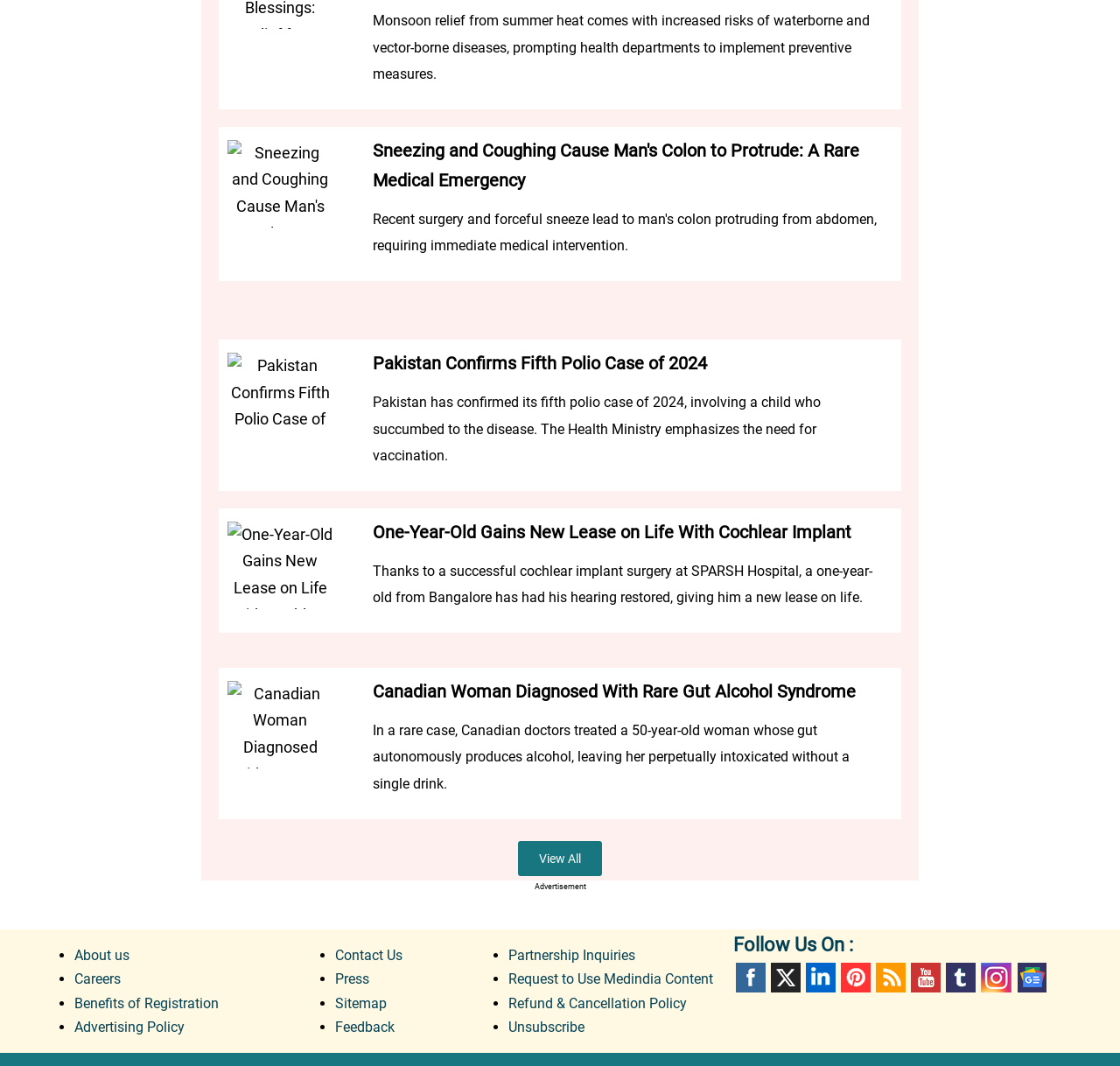Bounding box coordinates must be specified in the format (top-left x, top-left y, bottom-right x, bottom-right y). All values should be floating point numbers between 0 and 1. What are the bounding box coordinates of the UI element described as: Refund & Cancellation Policy

[0.454, 0.933, 0.613, 0.949]